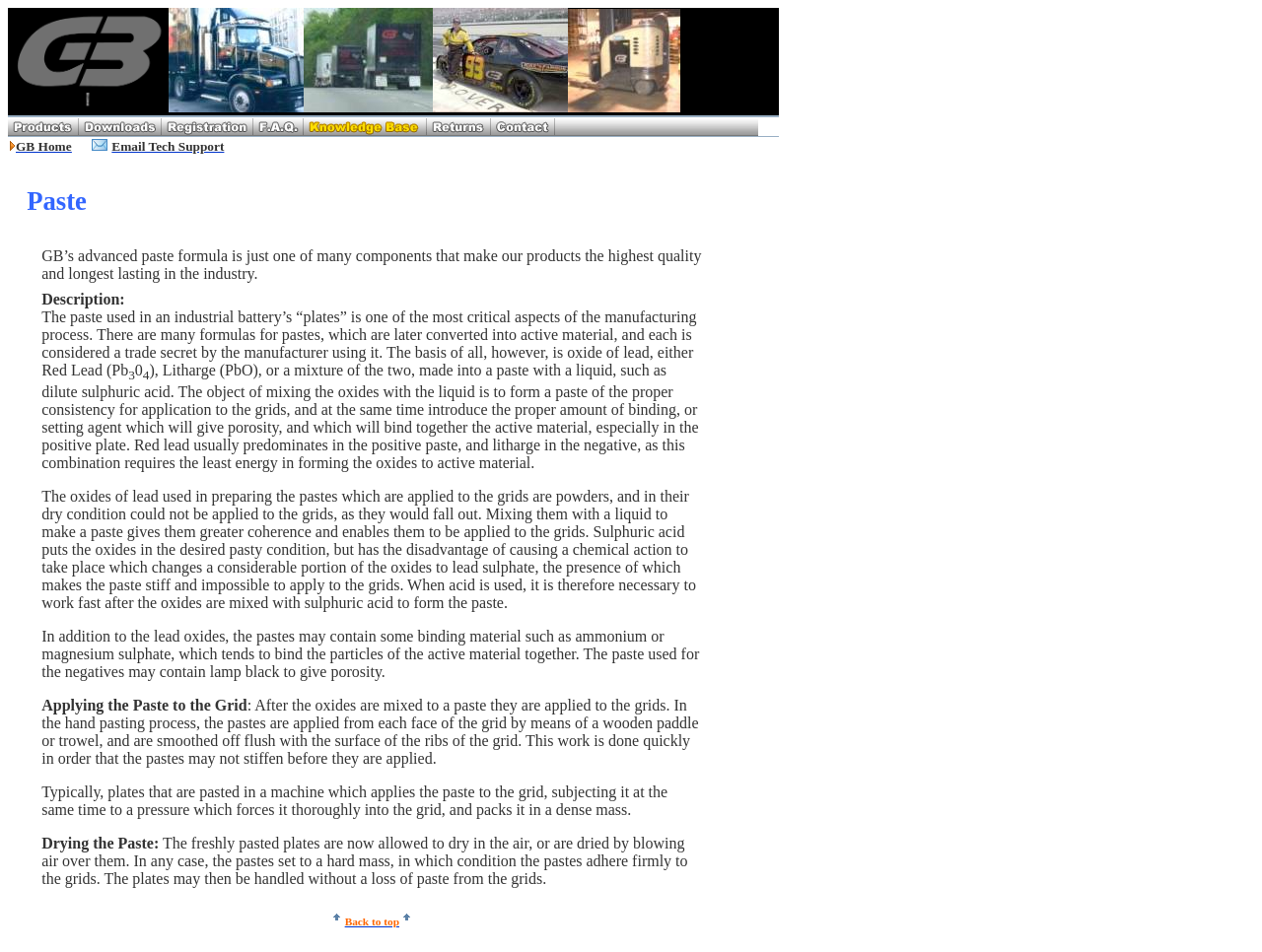Craft a detailed narrative of the webpage's structure and content.

The webpage appears to be about industrial batteries and chargers, specifically focusing on the paste formula used in their manufacturing process. 

At the top of the page, there is a table with two rows, each containing several grid cells. The first row has a link with an image, followed by four images. The second row has a link with an image, followed by eight links, each with an image. 

Below the table, there is an image, a link to "GB Home", and a static text element. Next to these elements, there is a link to "Email Tech Support" with two images. 

The main content of the page is a series of headings and paragraphs that describe the paste formula used in industrial battery manufacturing. The text explains the importance of the paste formula, the different types of lead oxides used, and the process of mixing the oxides with a liquid to create a paste. It also discusses the application of the paste to the grids, the drying process, and the importance of binding materials. 

Throughout the text, there are several subheadings that break up the content into sections. At the bottom of the page, there is a link to "Back to top" and some static text elements.